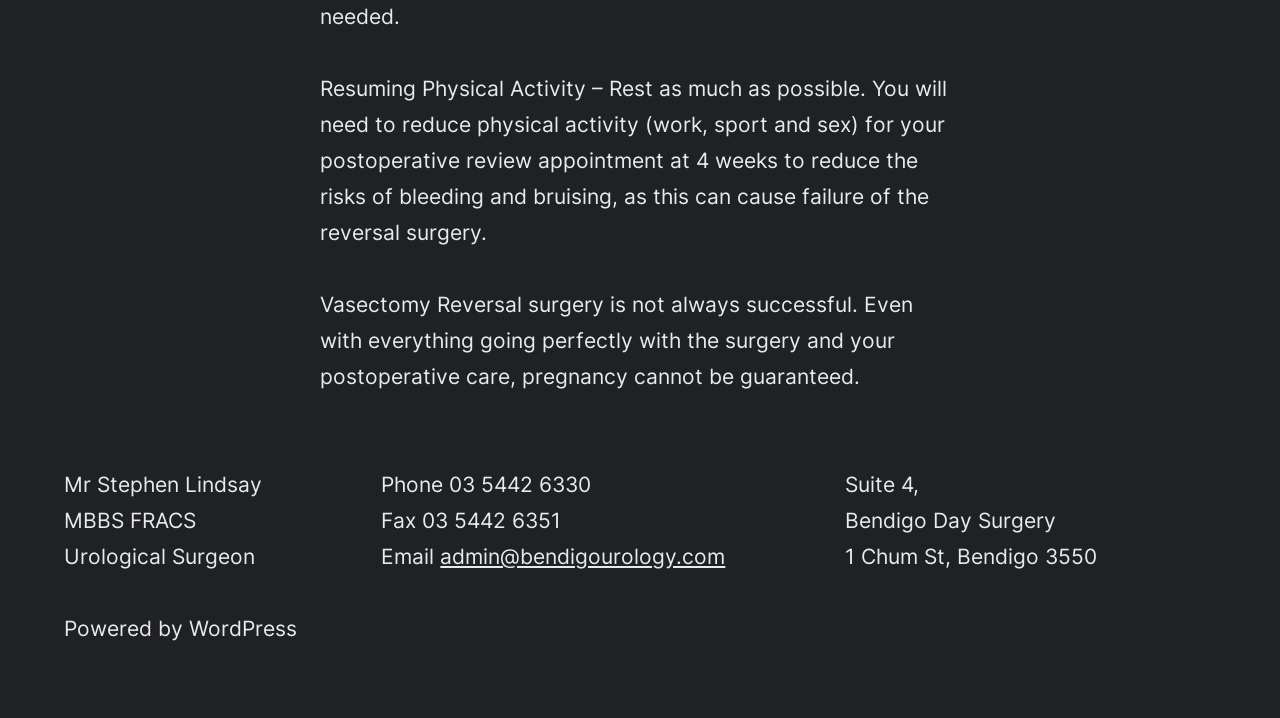Identify the bounding box of the HTML element described here: "admin@bendigourology.com". Provide the coordinates as four float numbers between 0 and 1: [left, top, right, bottom].

[0.344, 0.757, 0.567, 0.793]